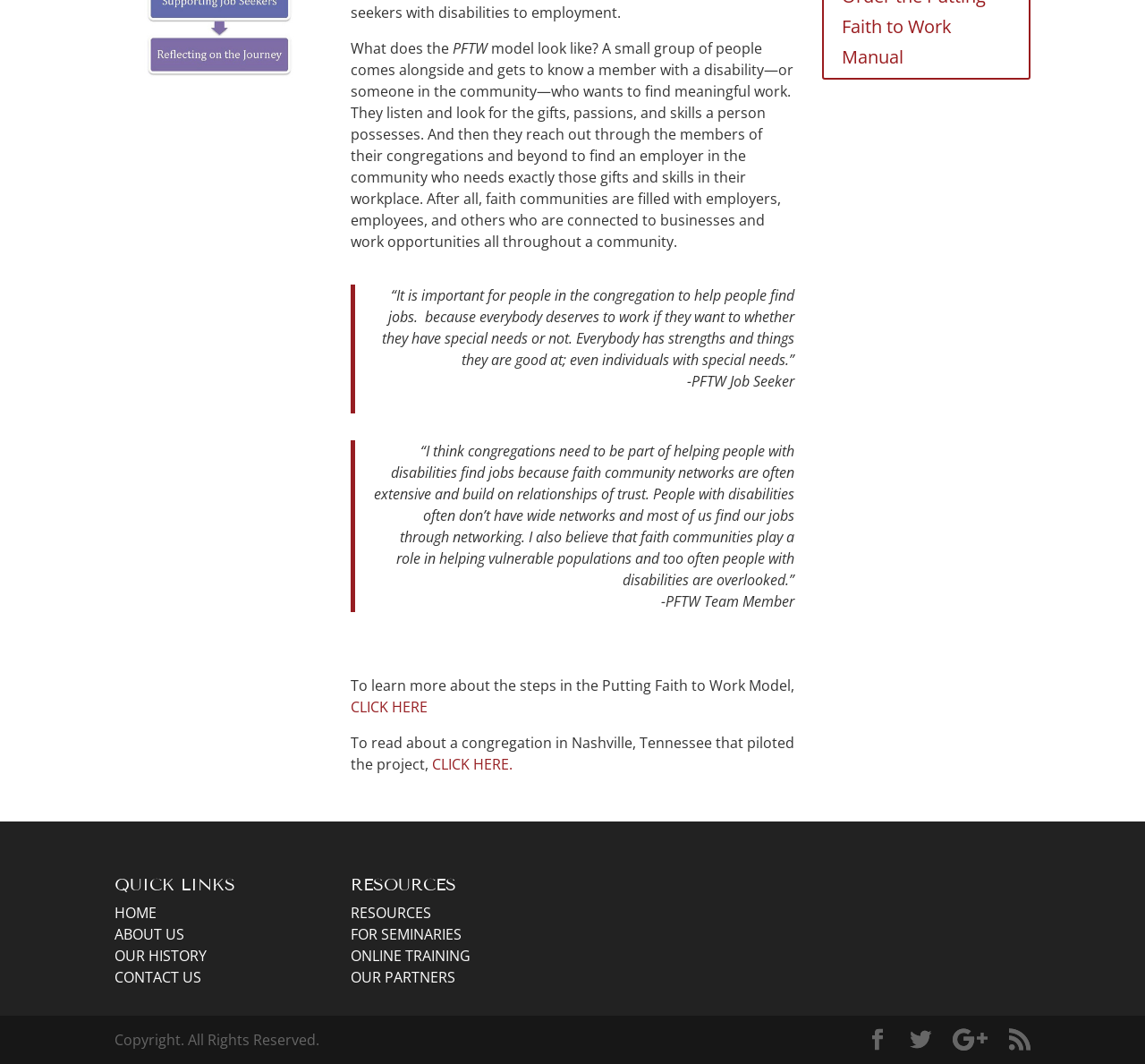Given the element description OUR HISTORY, specify the bounding box coordinates of the corresponding UI element in the format (top-left x, top-left y, bottom-right x, bottom-right y). All values must be between 0 and 1.

[0.1, 0.889, 0.18, 0.908]